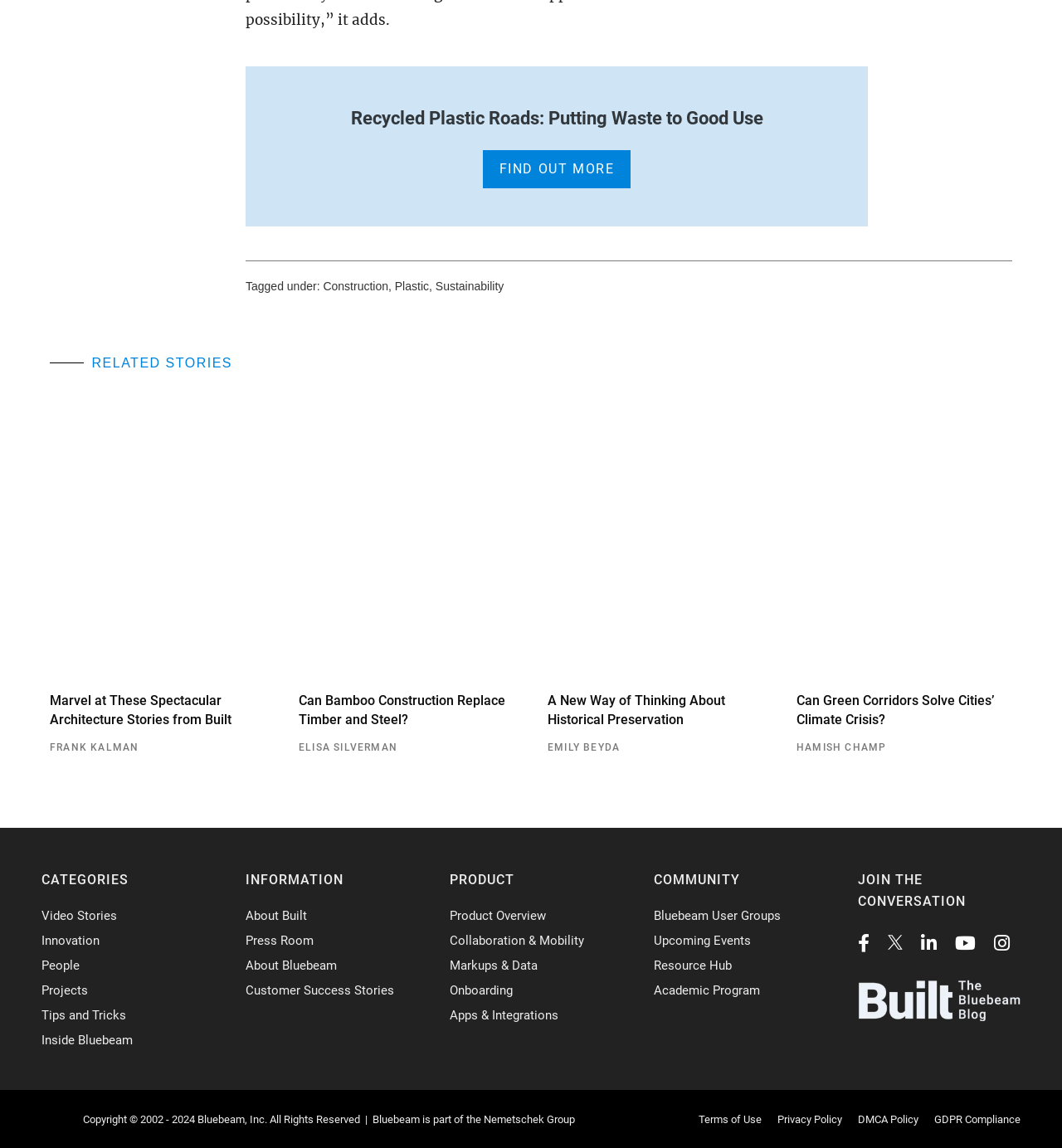Respond to the following query with just one word or a short phrase: 
What is the name of the blog?

Built